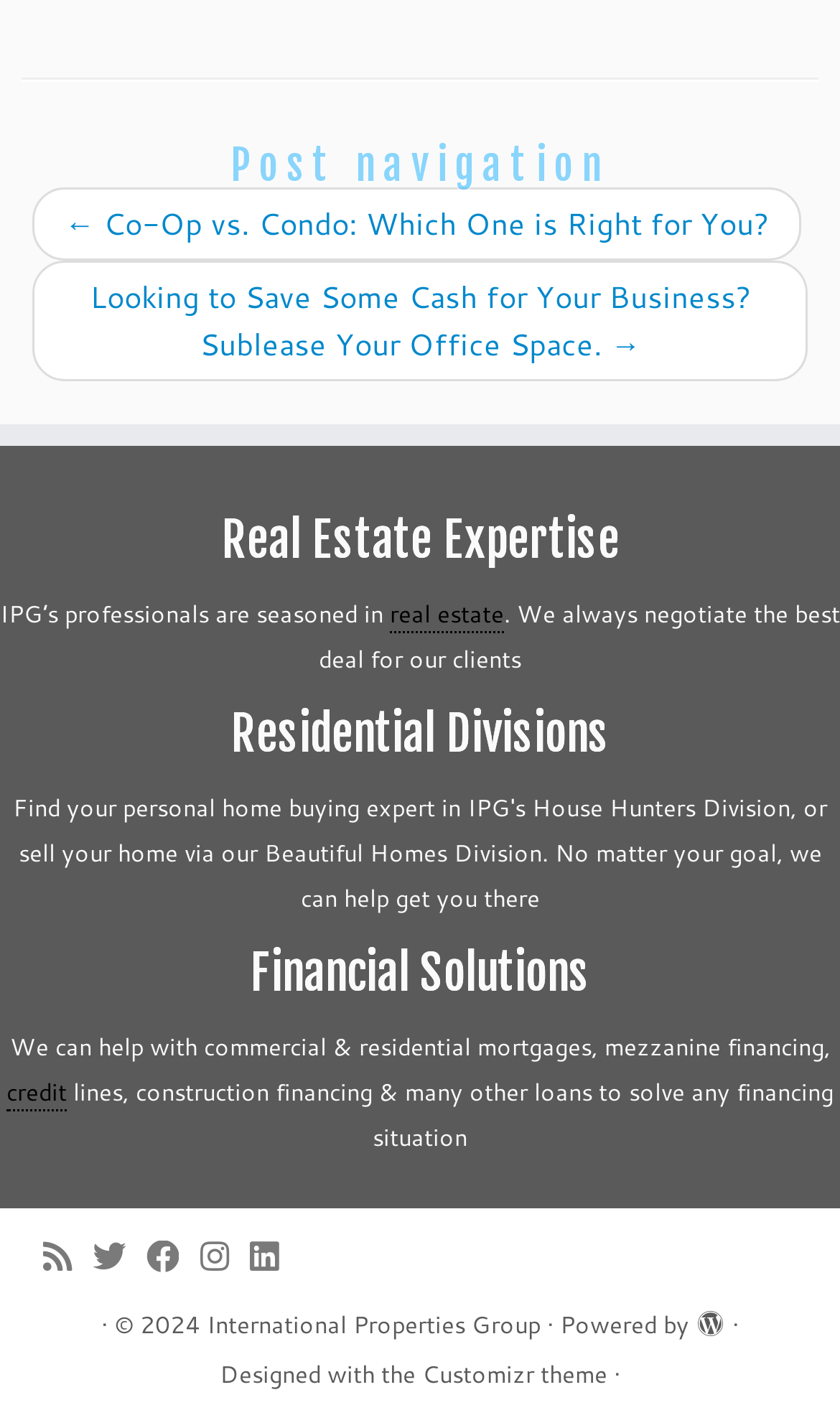Respond to the question with just a single word or phrase: 
What is the name of the real estate company?

International Properties Group